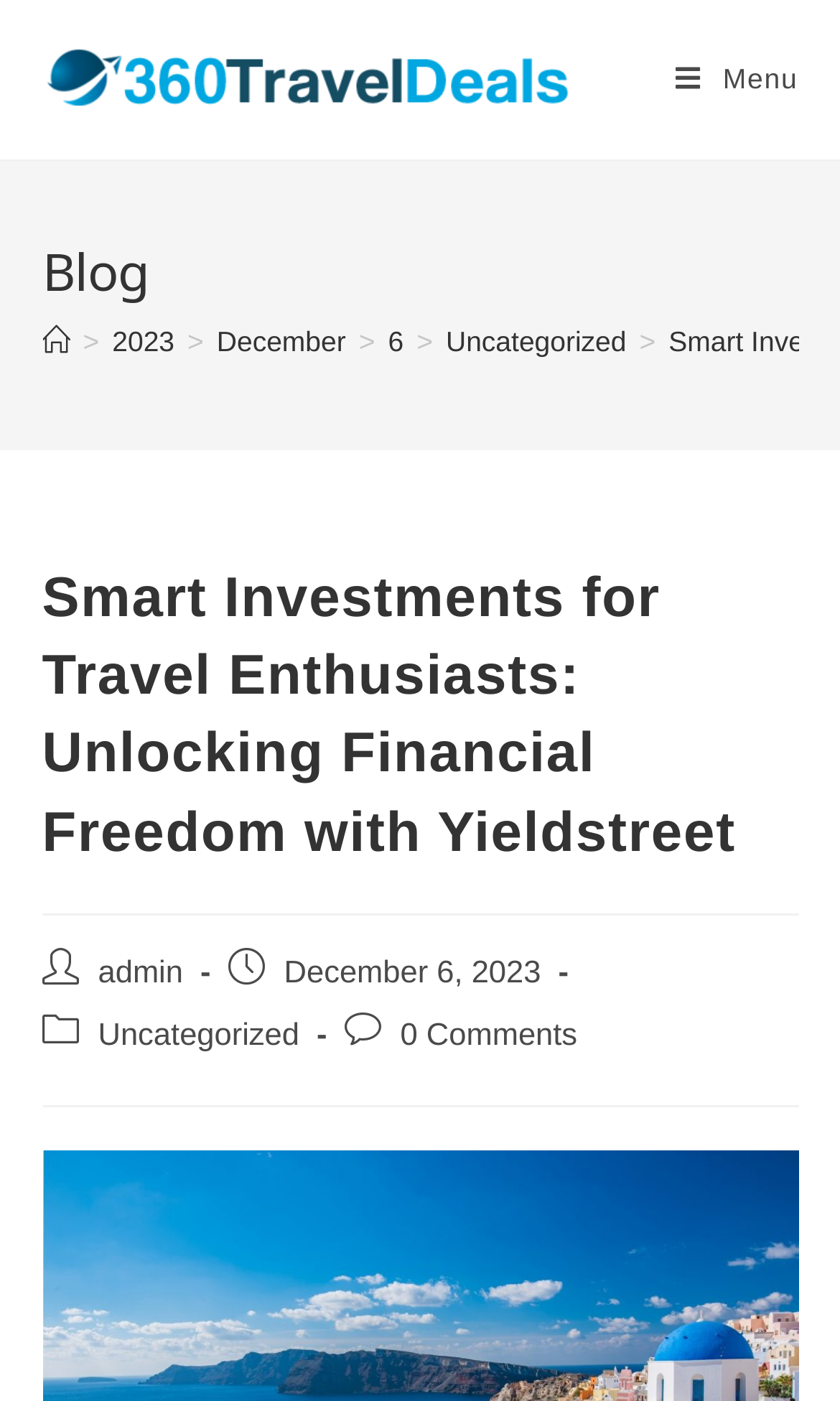Please locate the bounding box coordinates of the element that should be clicked to achieve the given instruction: "Open the mobile menu".

[0.804, 0.045, 0.95, 0.068]